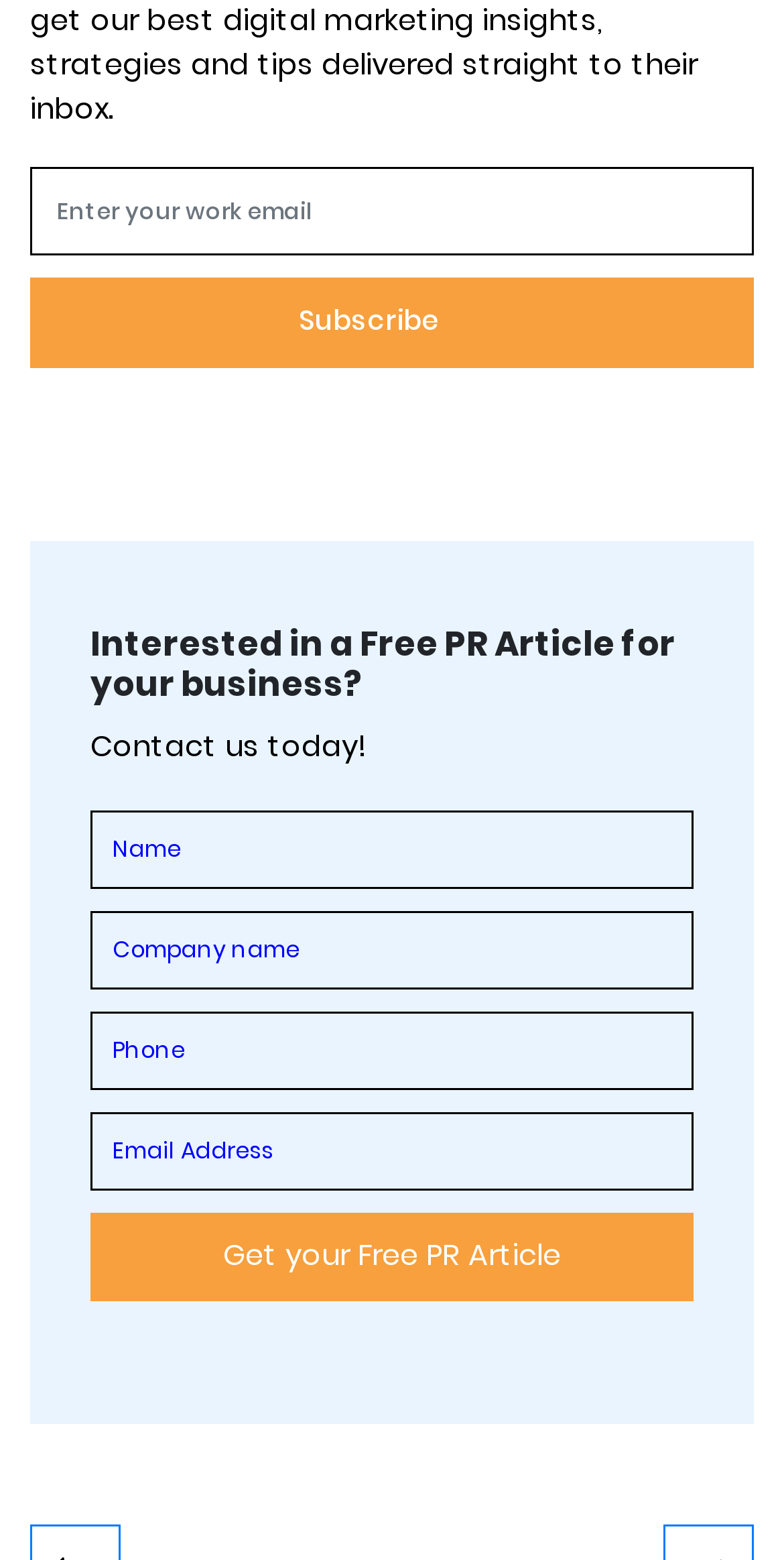What is the call-to-action of the second form?
From the image, provide a succinct answer in one word or a short phrase.

Get your Free PR Article